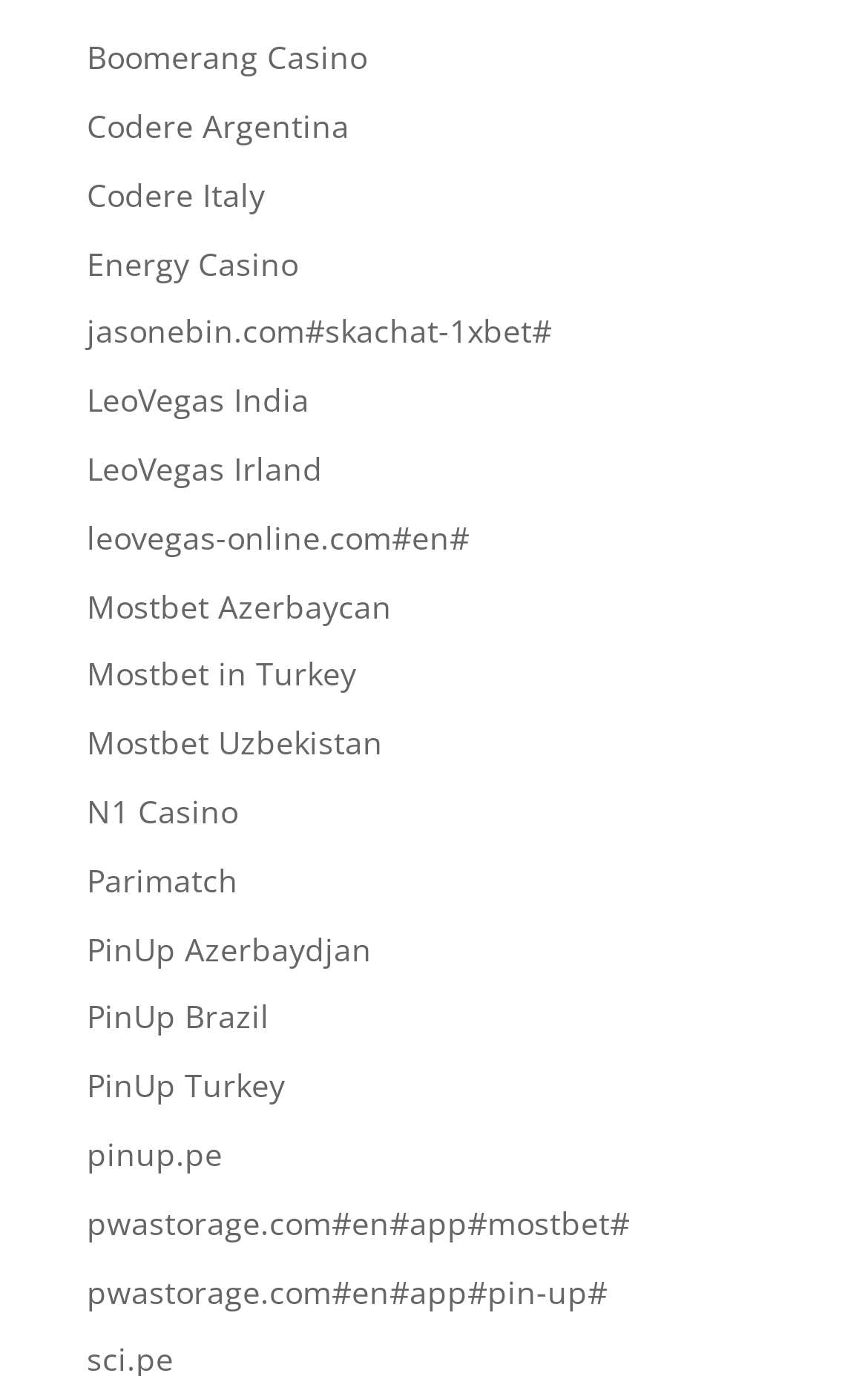Identify the bounding box coordinates of the section to be clicked to complete the task described by the following instruction: "Check out LeoVegas India". The coordinates should be four float numbers between 0 and 1, formatted as [left, top, right, bottom].

[0.1, 0.275, 0.356, 0.306]